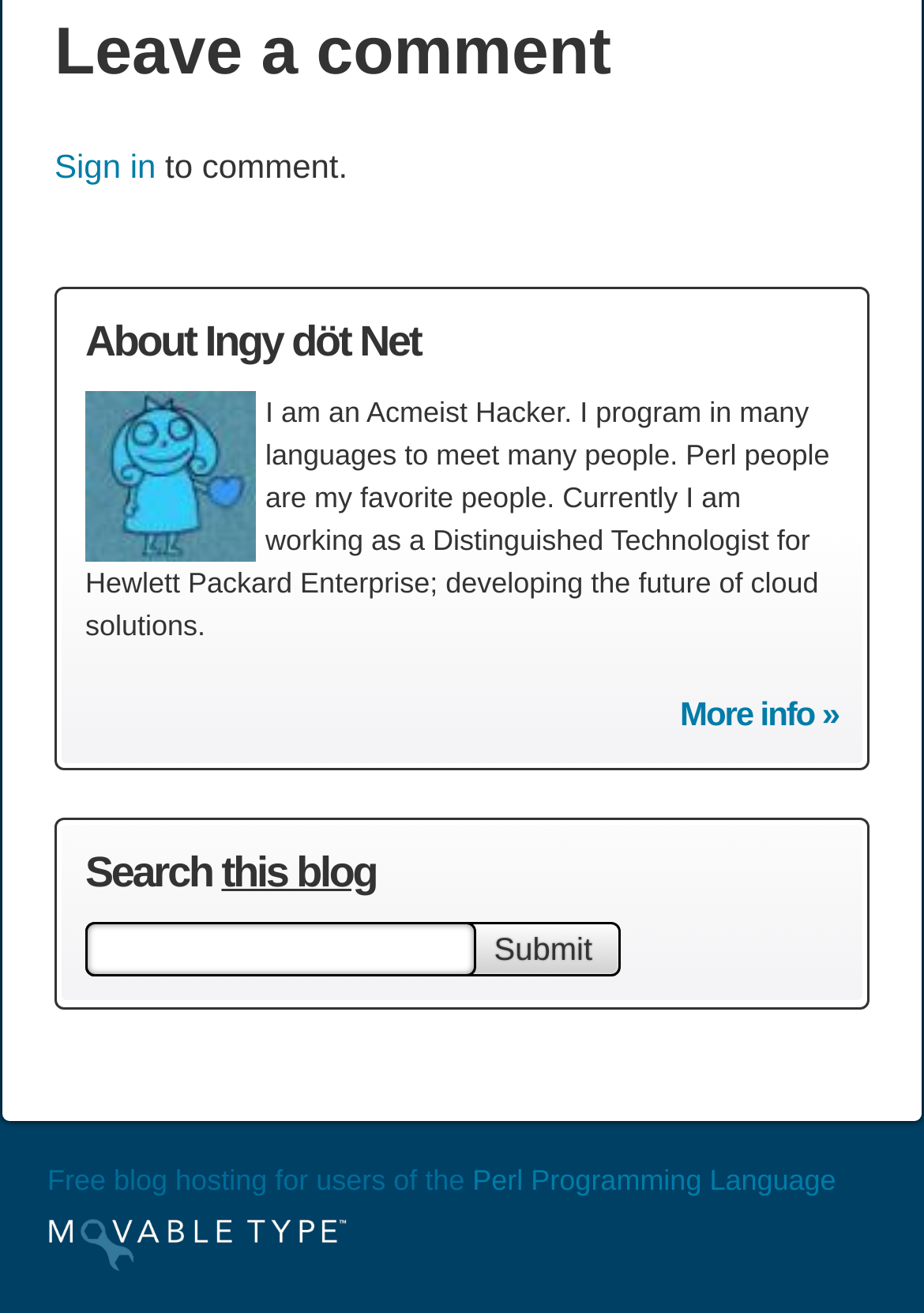What is the purpose of the textbox?
Refer to the image and give a detailed response to the question.

The textbox is located below the heading 'Search this blog', and it is likely used to input search queries to search the blog content.